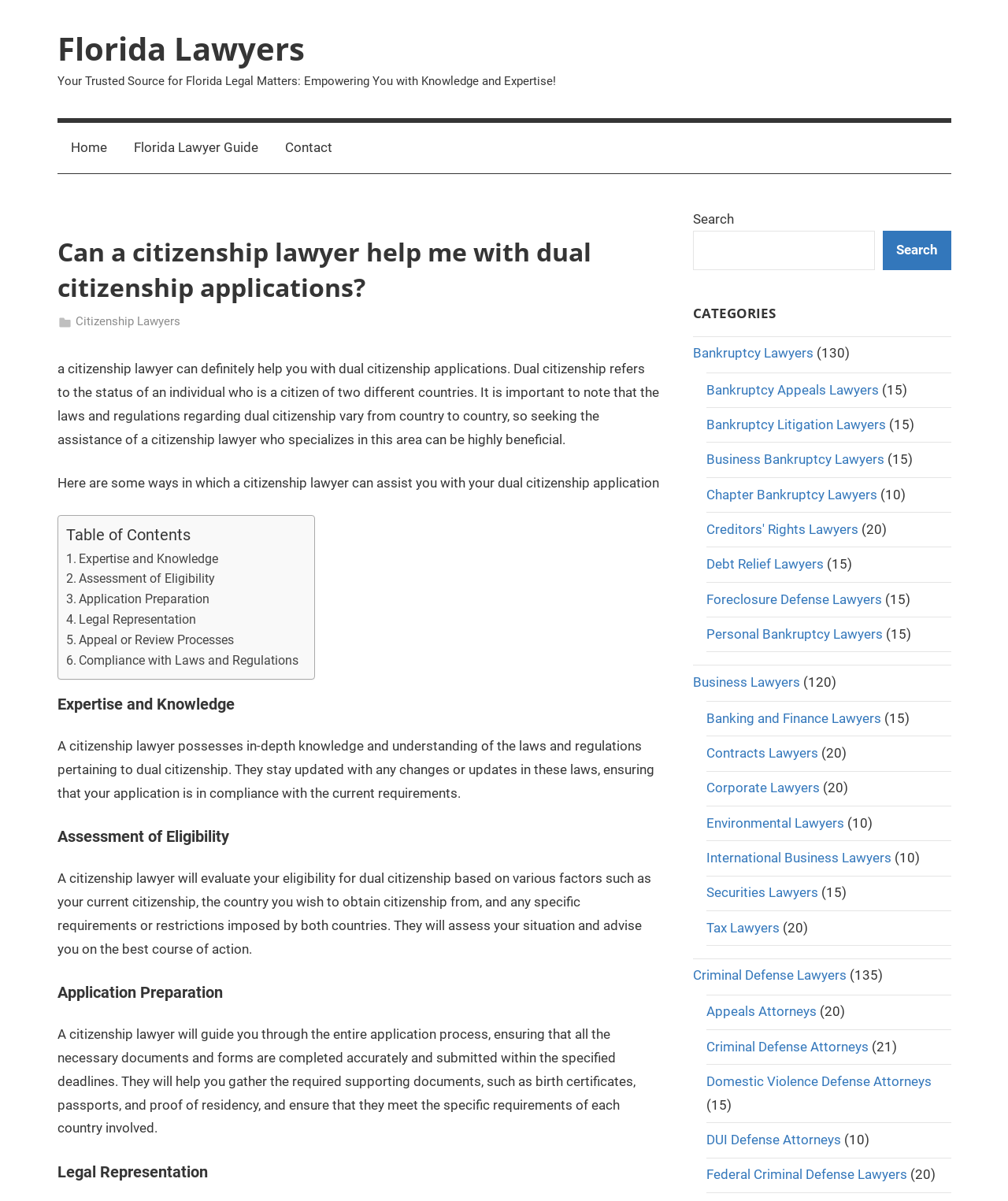Determine the bounding box coordinates of the region that needs to be clicked to achieve the task: "Click on 'Home'".

[0.057, 0.102, 0.119, 0.144]